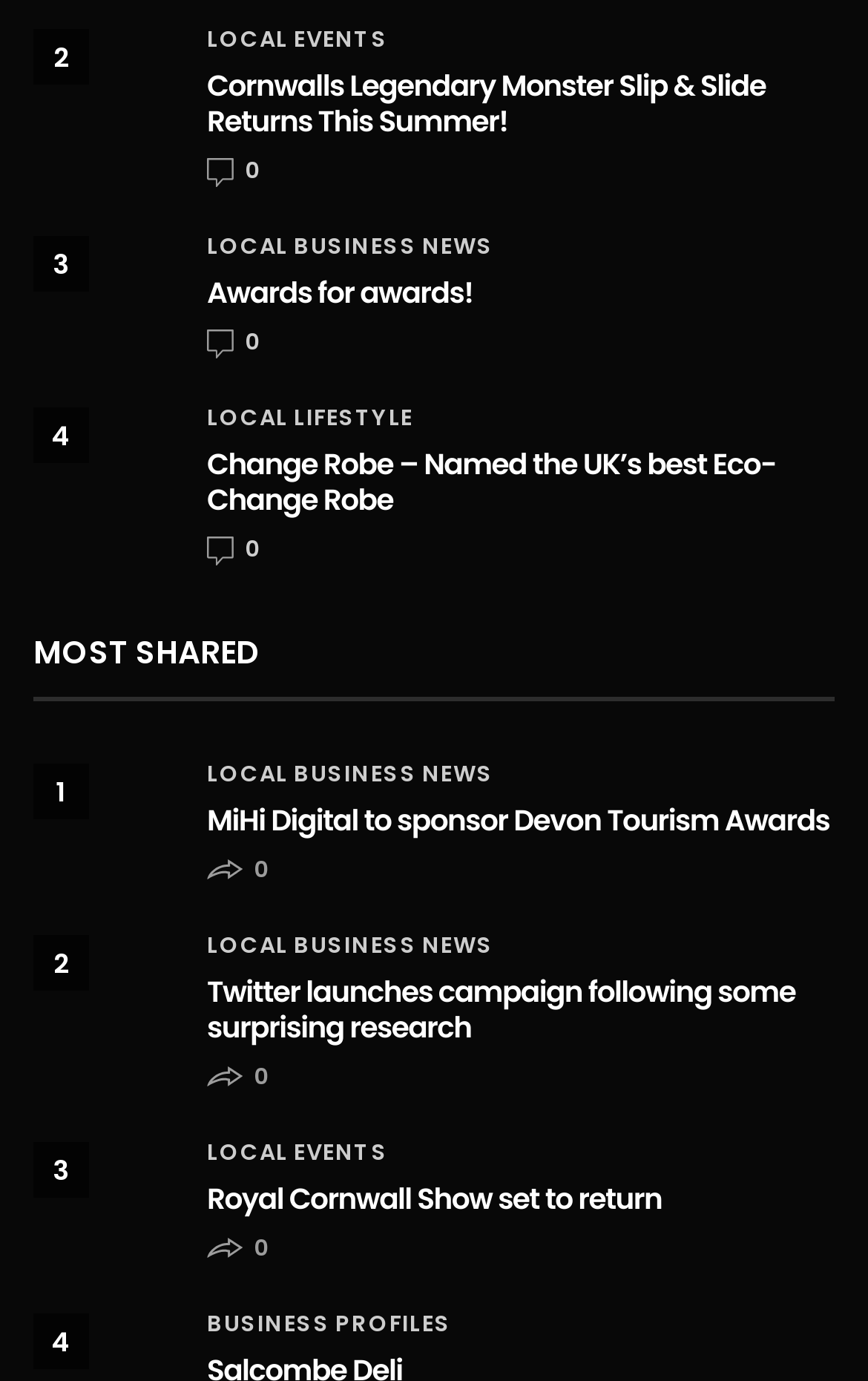Determine the bounding box coordinates for the area you should click to complete the following instruction: "Learn about Awards for awards!".

[0.038, 0.171, 0.192, 0.262]